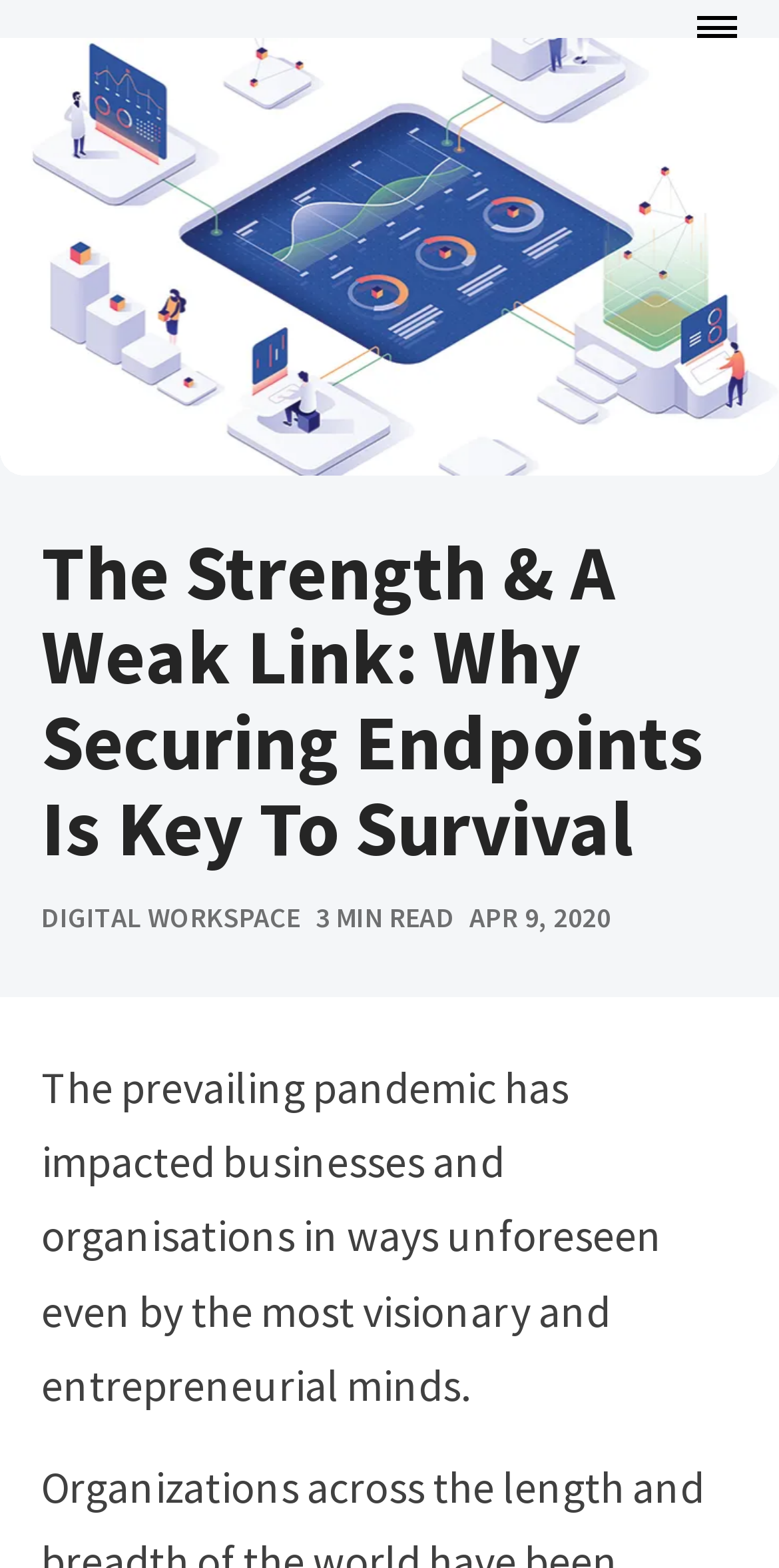Please provide a one-word or phrase answer to the question: 
How long does it take to read the article?

3 minutes